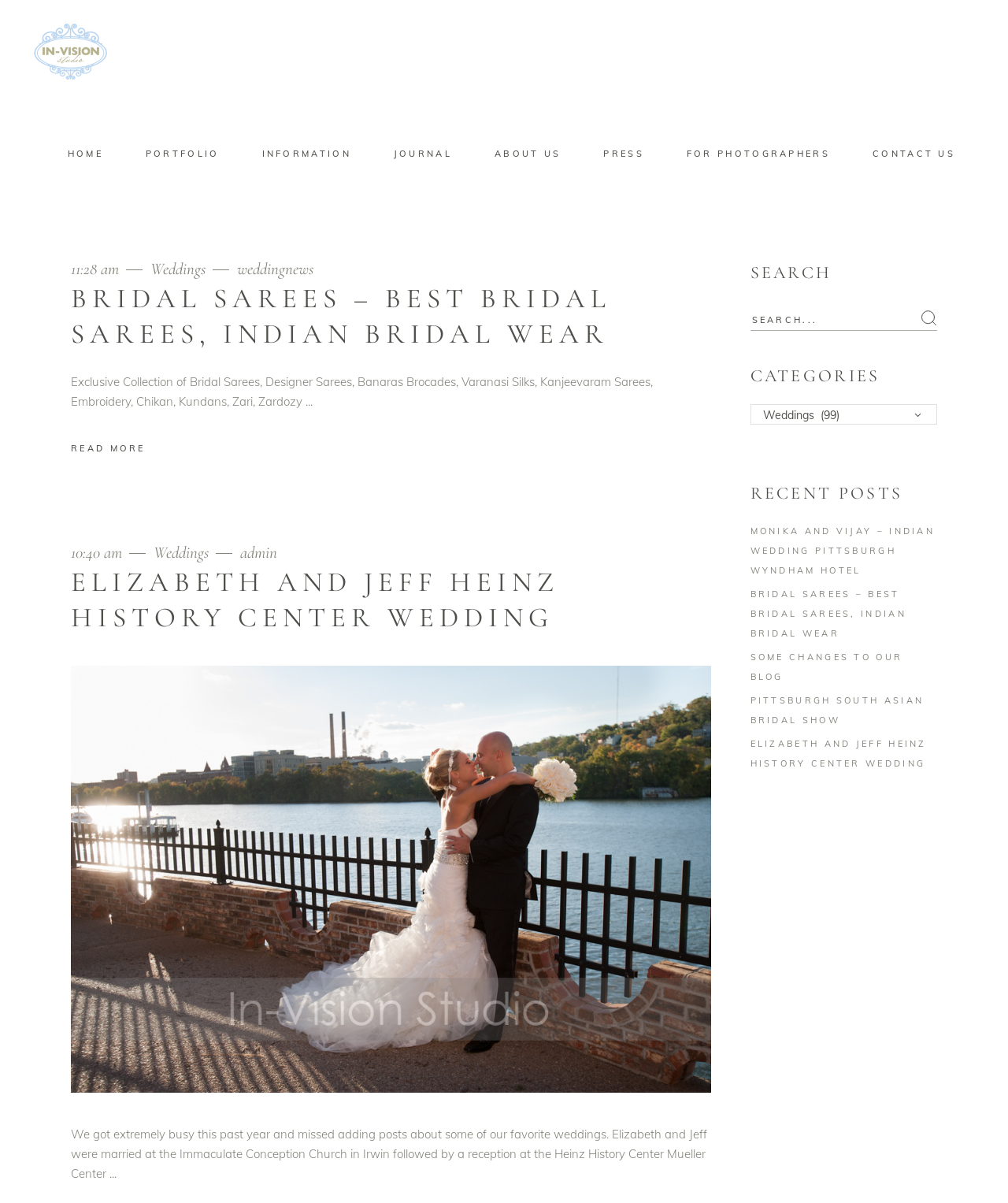Using the details from the image, please elaborate on the following question: What is the search box located below?

I examined the right side of the webpage and found a section with a heading 'SEARCH' and a search box below it.